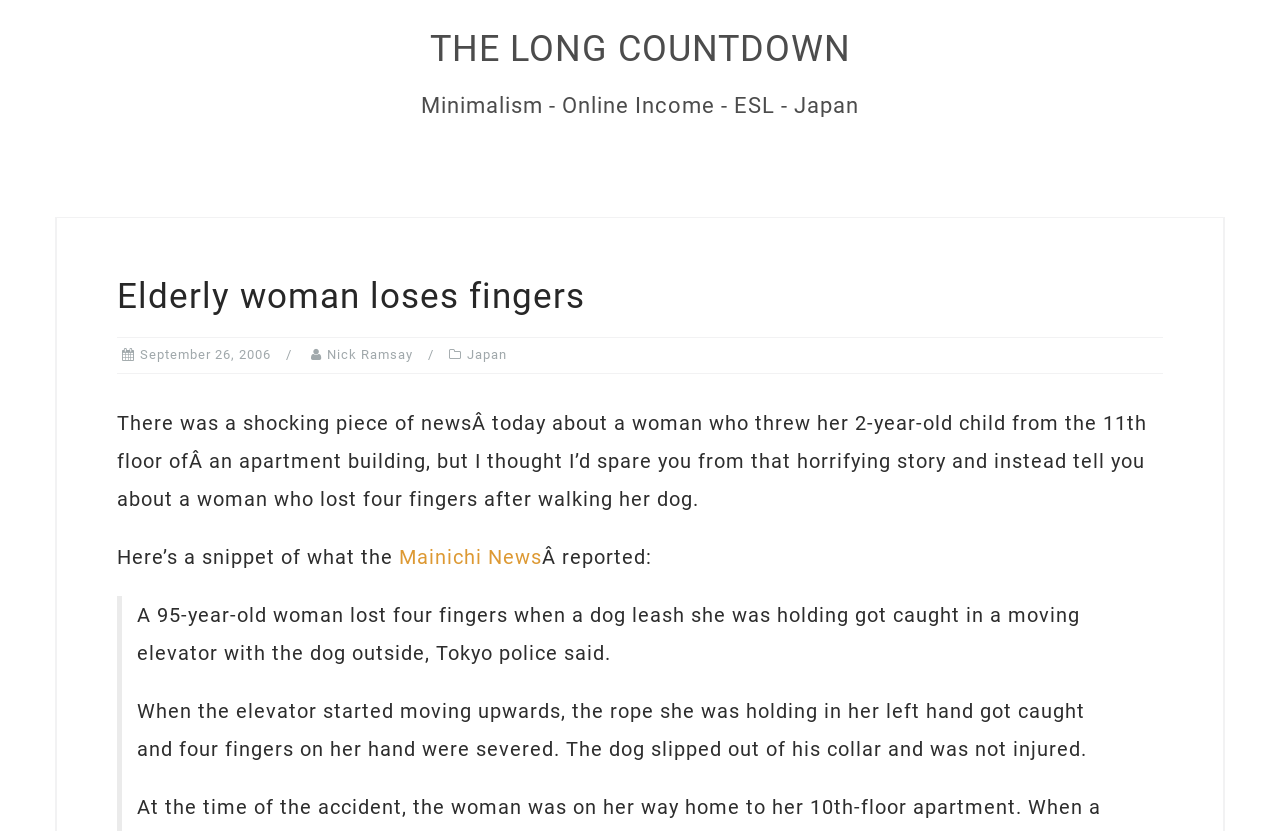What is the age of the woman who lost four fingers?
Refer to the image and provide a one-word or short phrase answer.

95